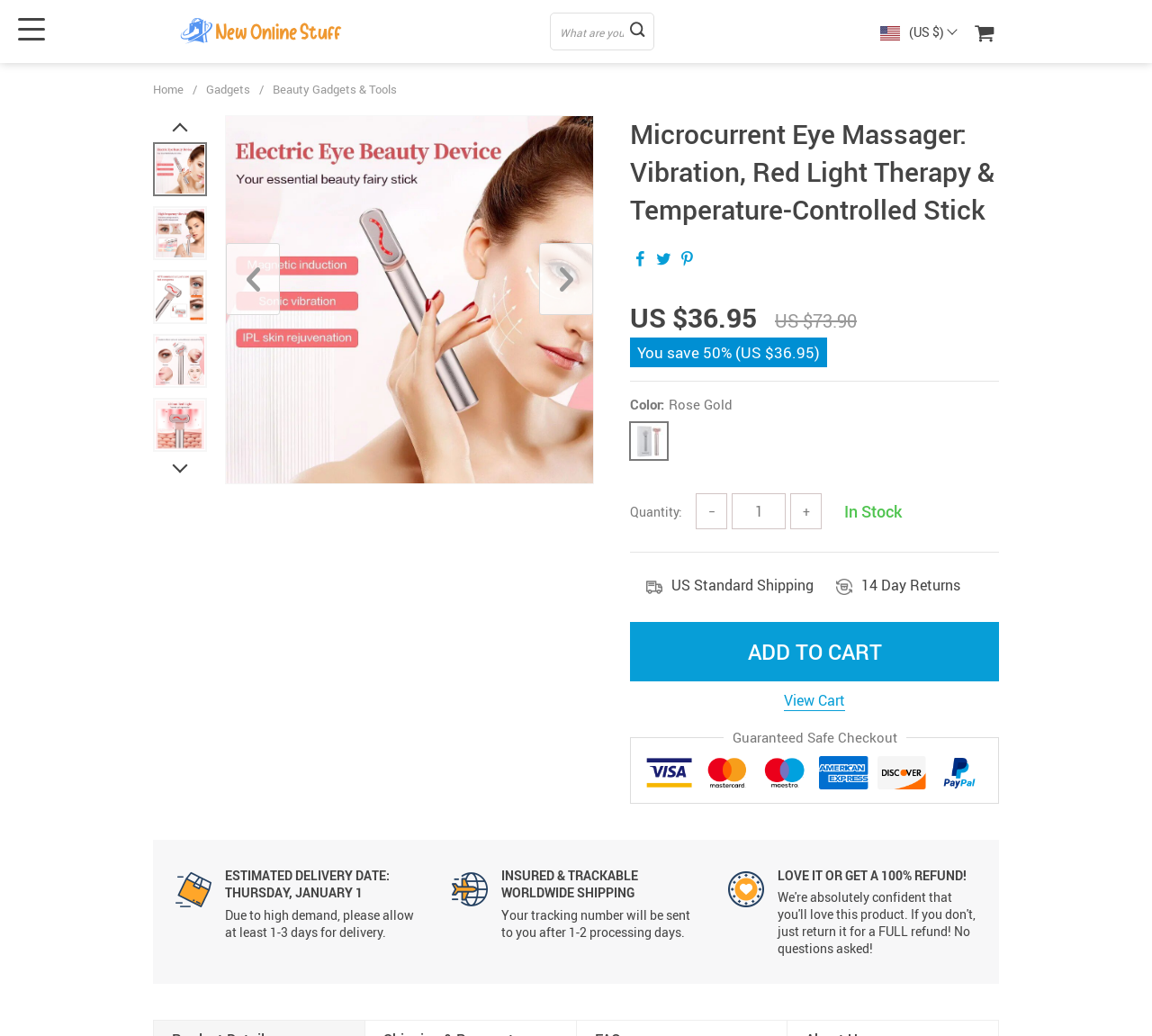Identify the bounding box coordinates of the specific part of the webpage to click to complete this instruction: "Select the quantity".

[0.635, 0.476, 0.682, 0.511]